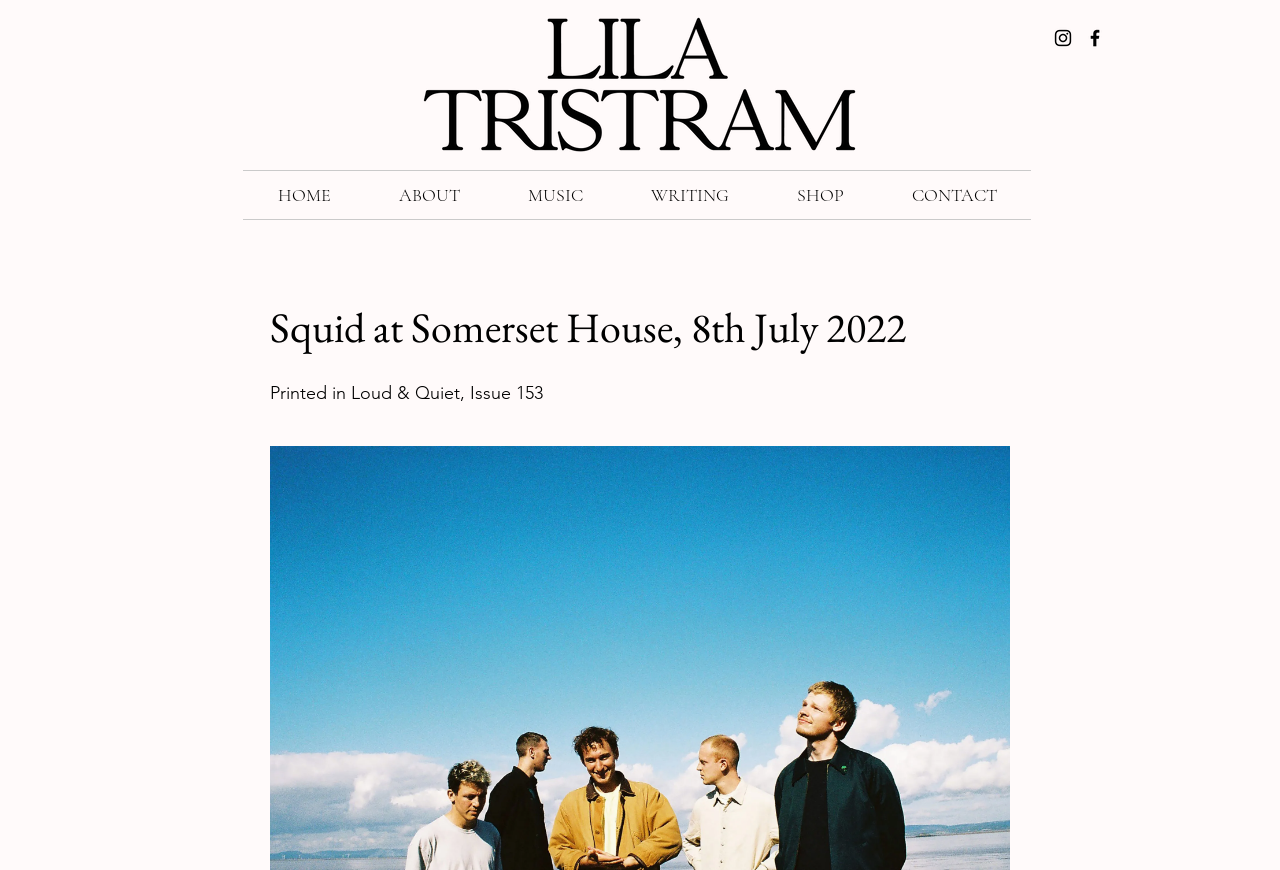Could you find the bounding box coordinates of the clickable area to complete this instruction: "click the Instagram icon"?

[0.822, 0.031, 0.839, 0.056]